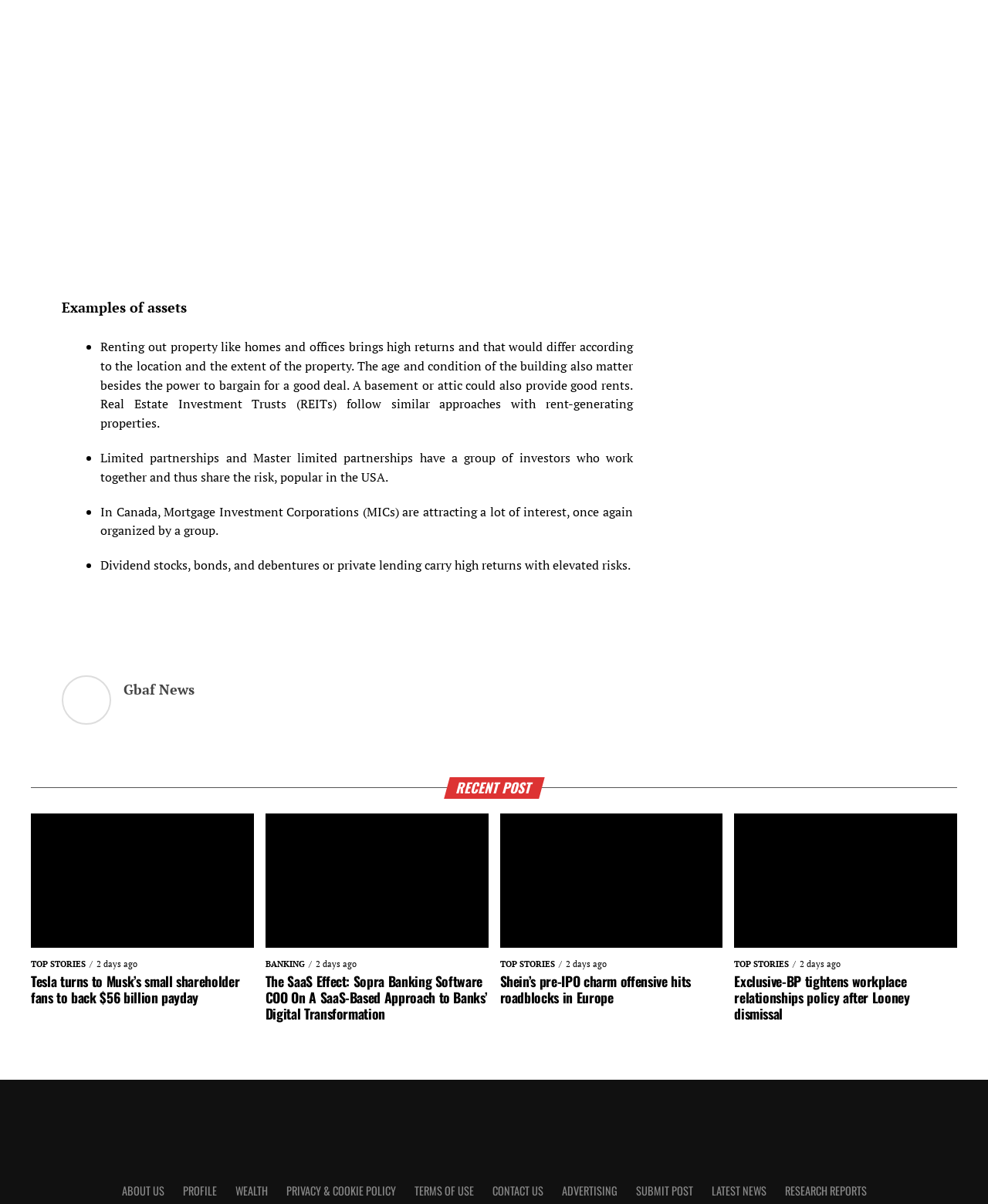What social media platforms can users share content on?
Give a one-word or short-phrase answer derived from the screenshot.

Facebook, Twitter, Linkedin